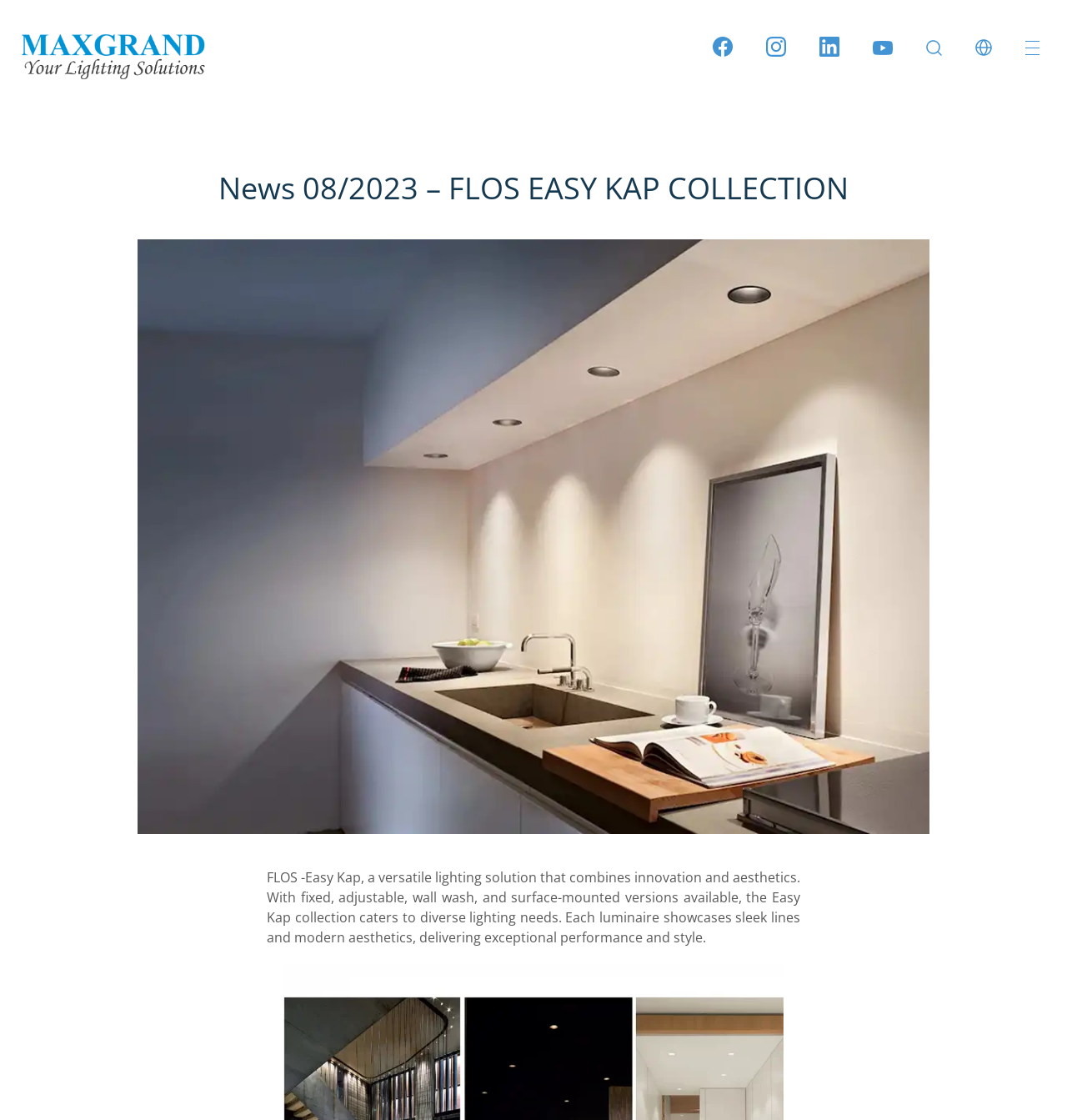What is the position of the image on the webpage?
Answer the question with a single word or phrase by looking at the picture.

Below the heading